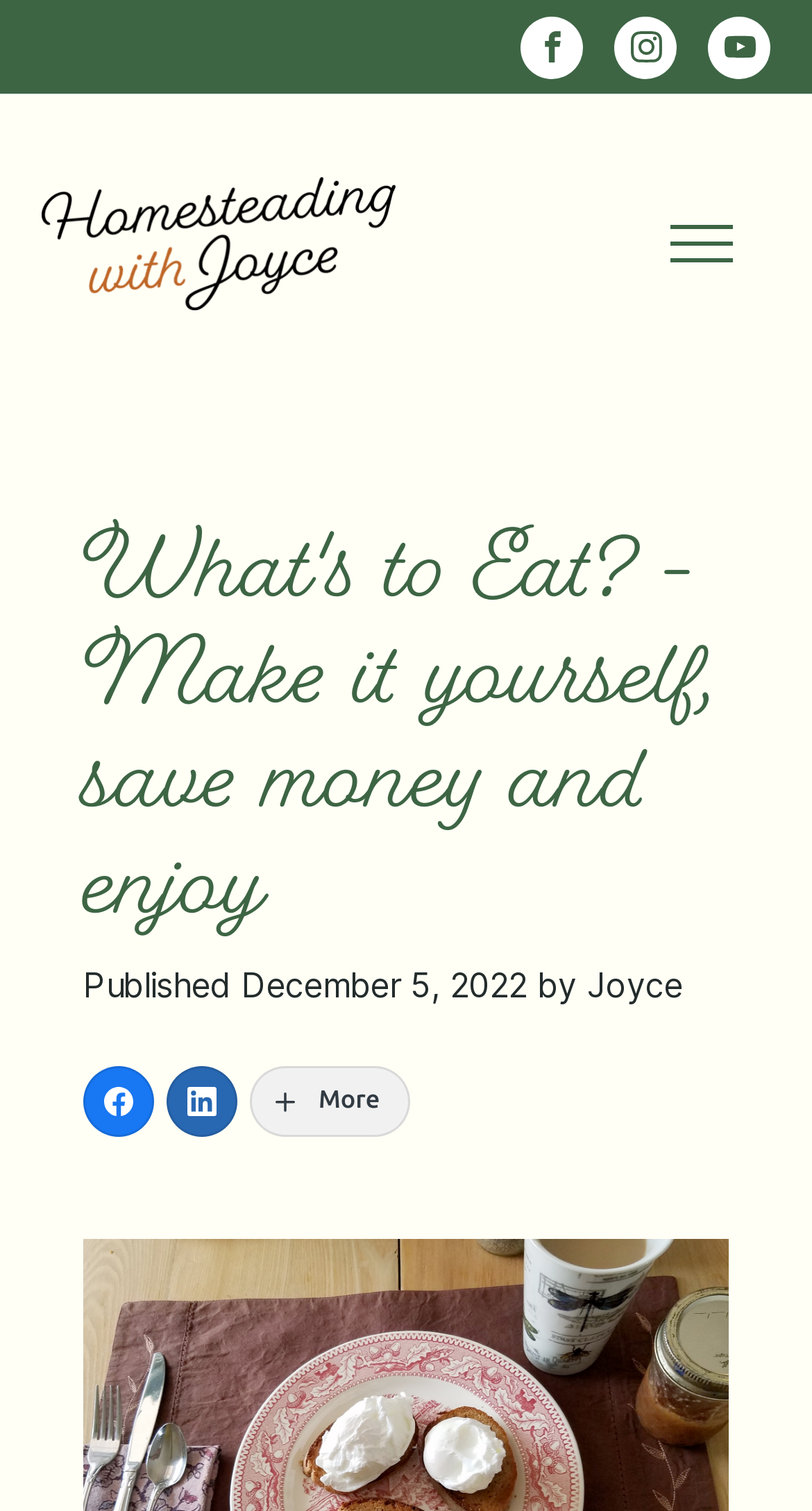Please provide a short answer using a single word or phrase for the question:
How many navigation menu items are there?

1